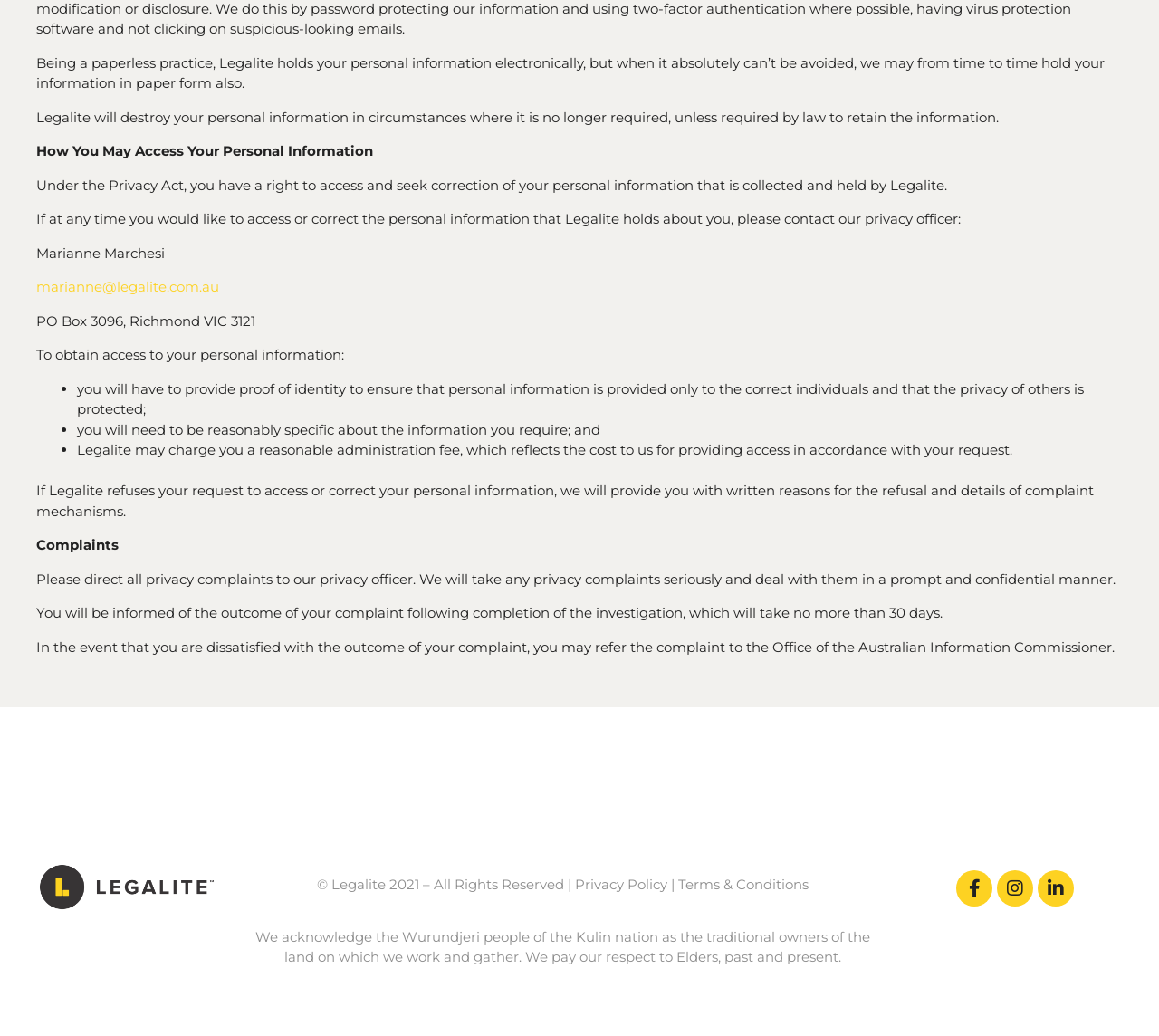For the element described, predict the bounding box coordinates as (top-left x, top-left y, bottom-right x, bottom-right y). All values should be between 0 and 1. Element description: Terms & Conditions

[0.585, 0.846, 0.698, 0.862]